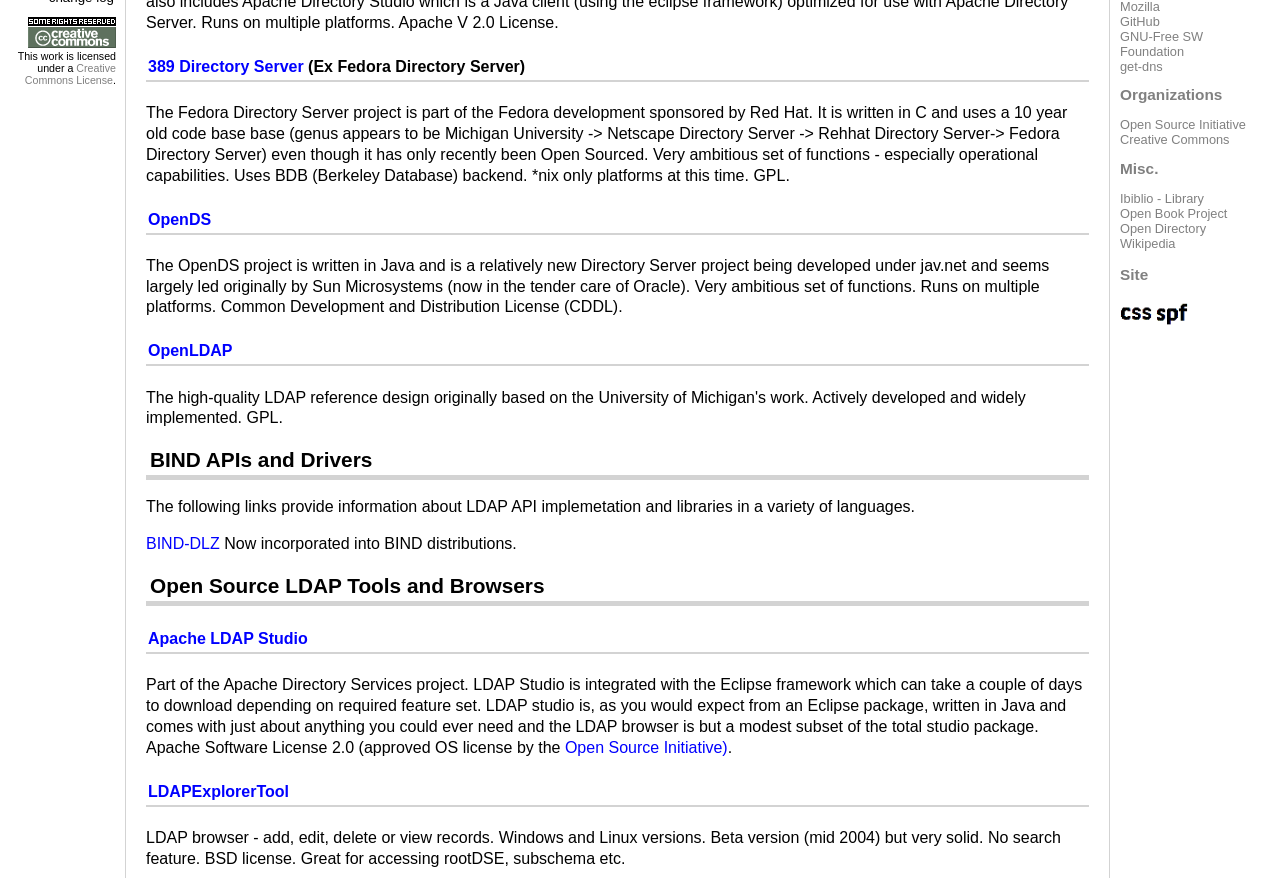Find and provide the bounding box coordinates for the UI element described with: "Creative Commons".

[0.875, 0.151, 0.961, 0.168]